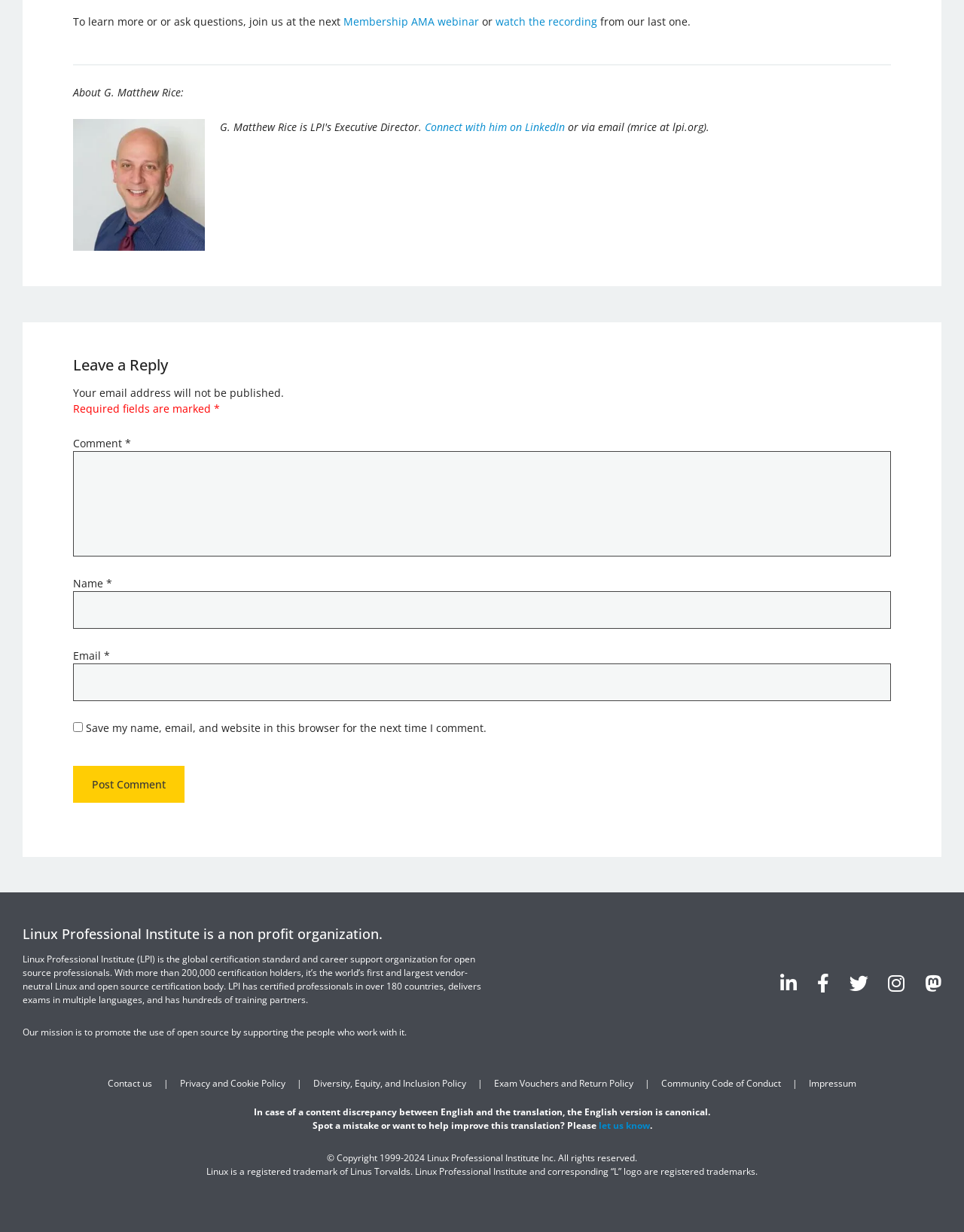Identify the bounding box for the given UI element using the description provided. Coordinates should be in the format (top-left x, top-left y, bottom-right x, bottom-right y) and must be between 0 and 1. Here is the description: Contact us

[0.112, 0.874, 0.158, 0.884]